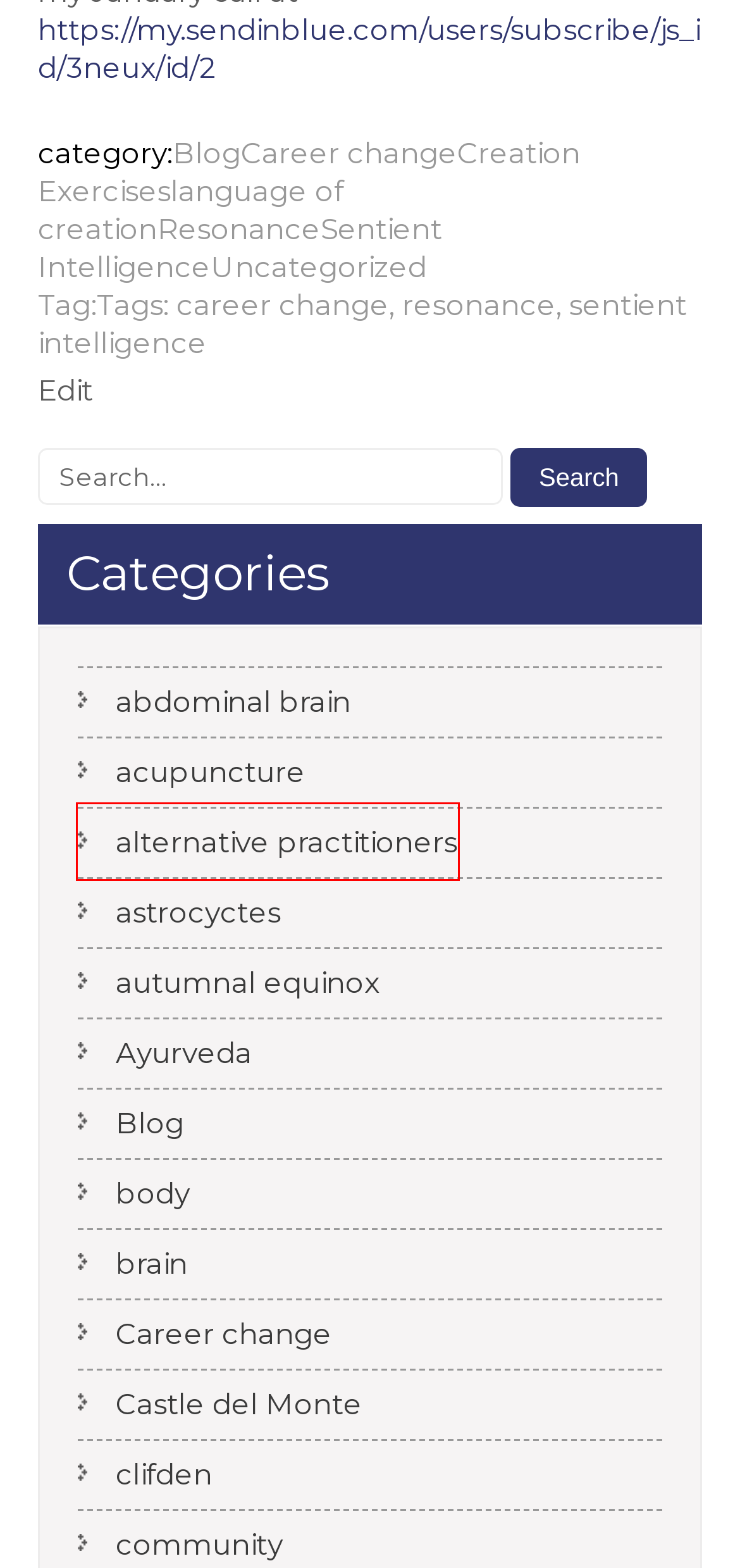Consider the screenshot of a webpage with a red bounding box around an element. Select the webpage description that best corresponds to the new page after clicking the element inside the red bounding box. Here are the candidates:
A. Ayurveda Archives - ElektraPorzel.com
B. resonance Archives - ElektraPorzel.com
C. alternative practitioners Archives - ElektraPorzel.com
D. Castle del Monte Archives - ElektraPorzel.com
E. career change Archives - ElektraPorzel.com
F. clifden Archives - ElektraPorzel.com
G. acupuncture Archives - ElektraPorzel.com
H. Career change Archives - ElektraPorzel.com

C